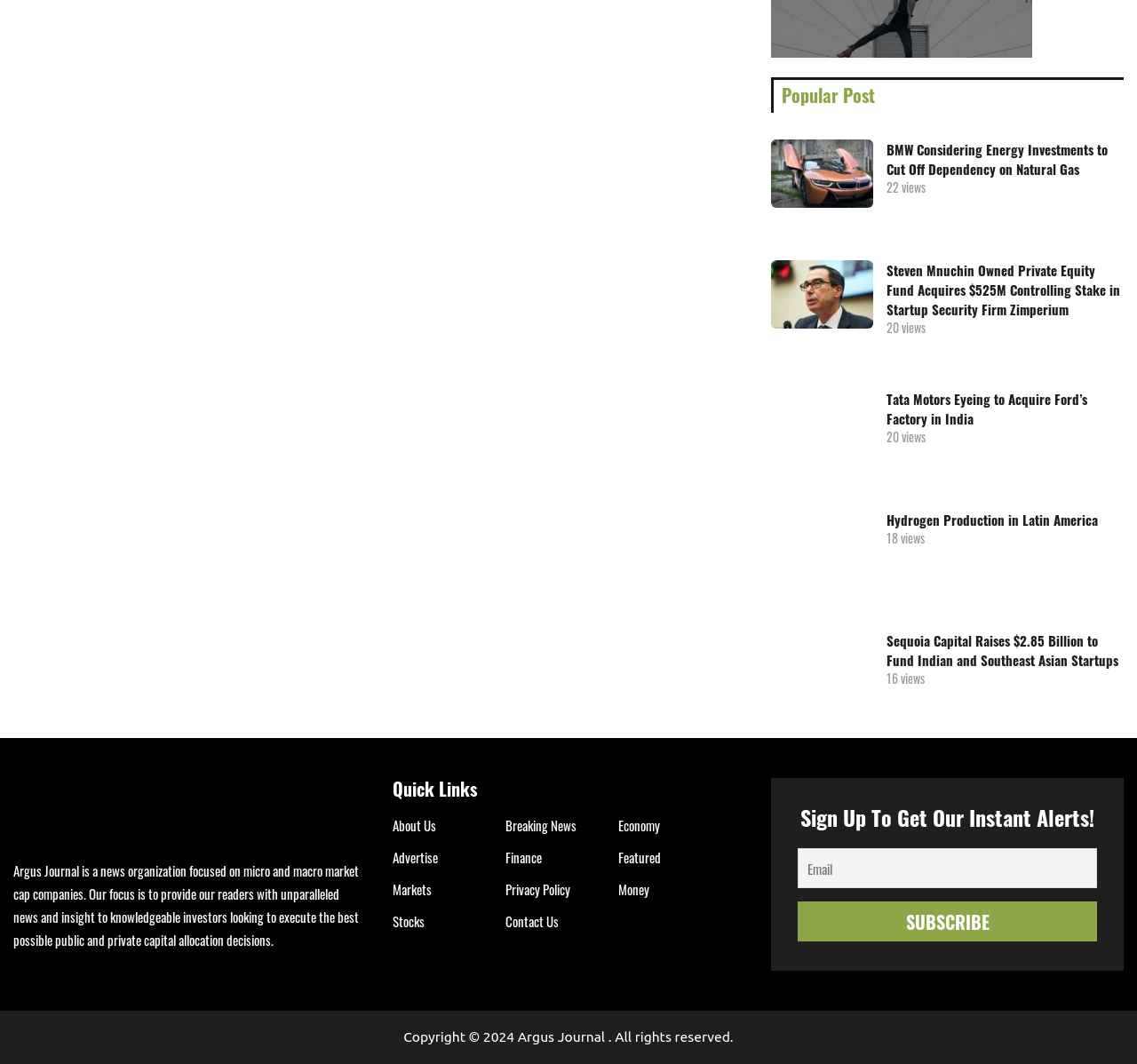Find the bounding box coordinates for the HTML element described in this sentence: "Privacy Policy". Provide the coordinates as four float numbers between 0 and 1, in the format [left, top, right, bottom].

[0.444, 0.828, 0.501, 0.843]